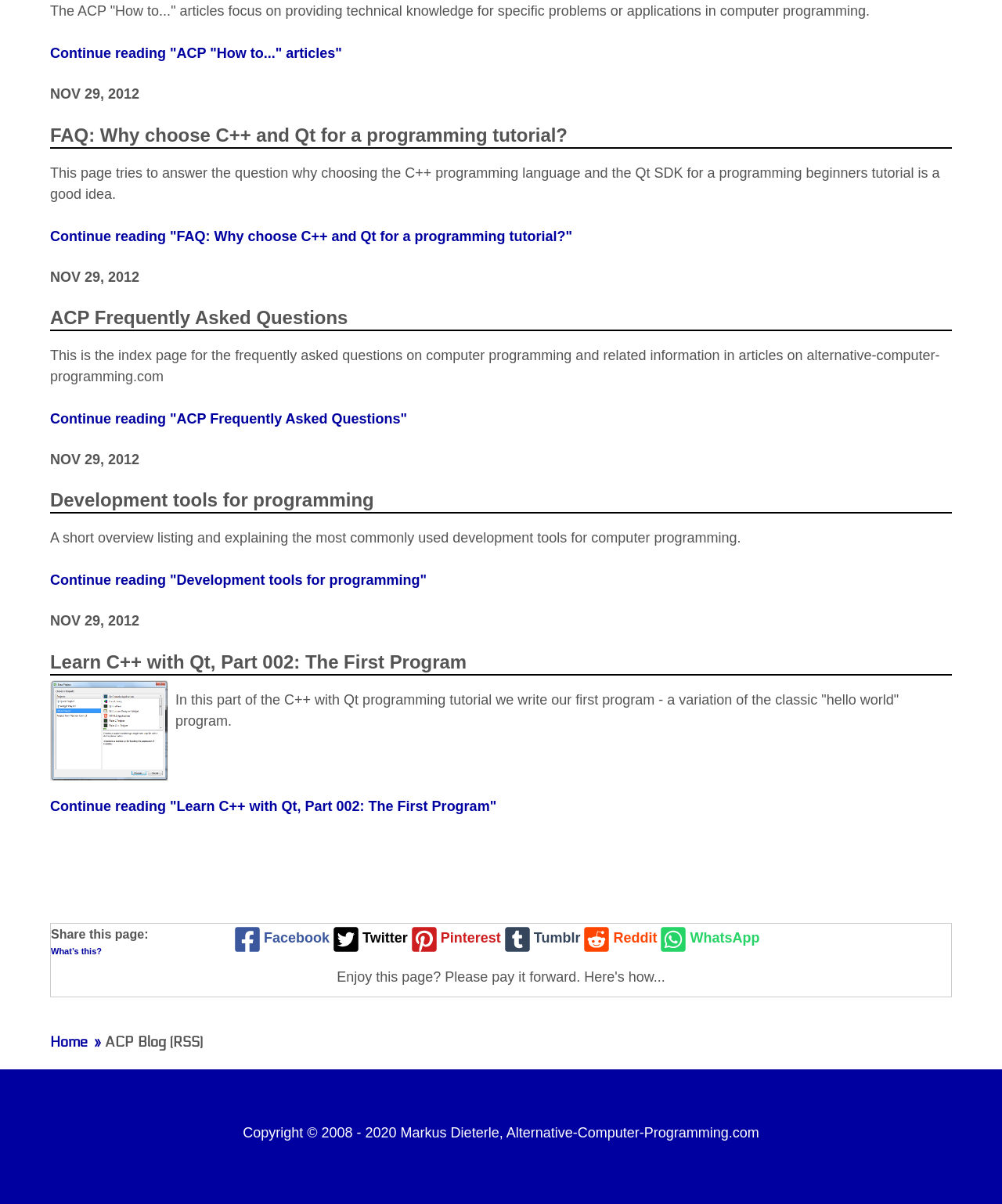Given the webpage screenshot and the description, determine the bounding box coordinates (top-left x, top-left y, bottom-right x, bottom-right y) that define the location of the UI element matching this description: Pinterest

[0.407, 0.767, 0.5, 0.792]